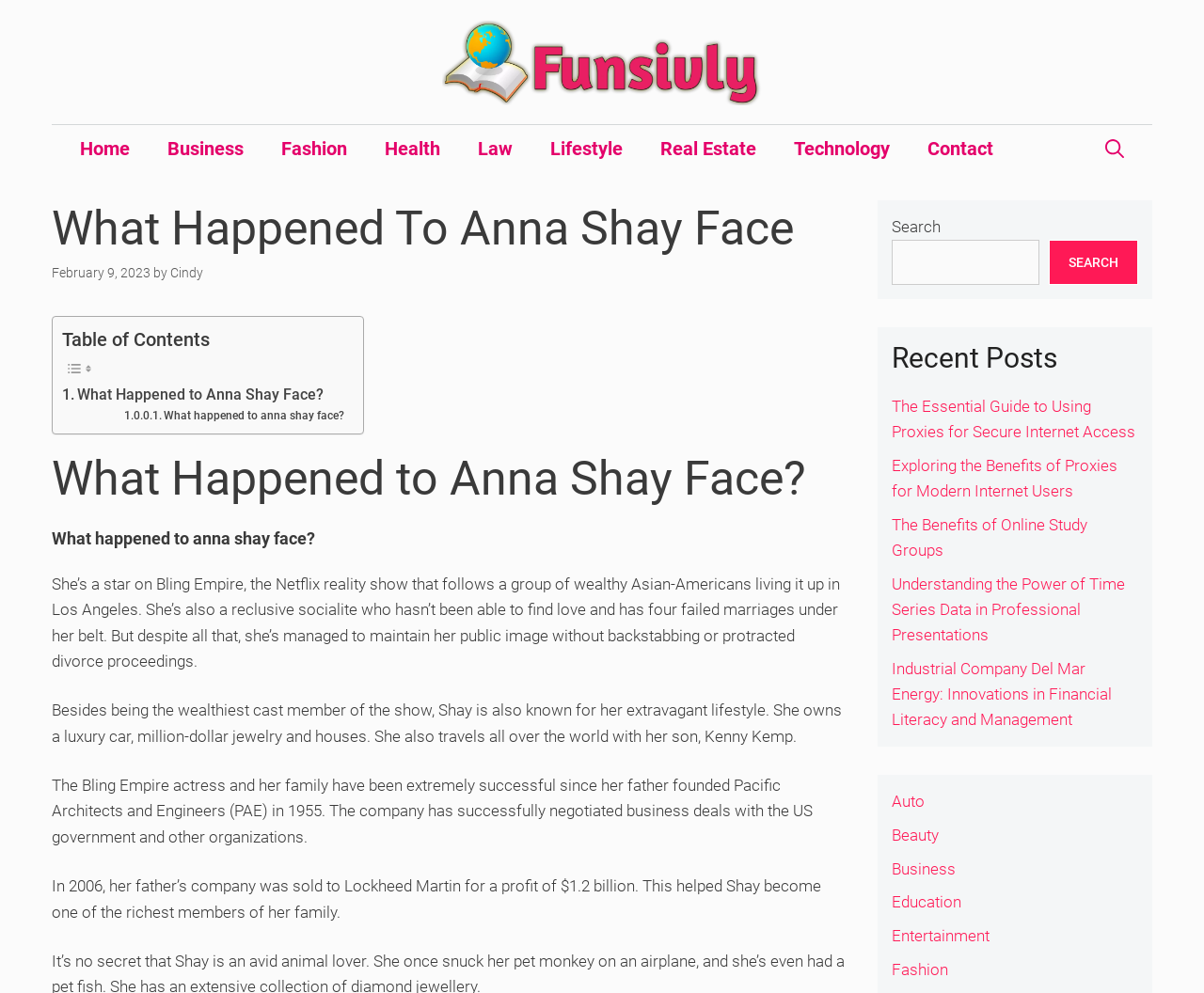Please identify the bounding box coordinates of the clickable region that I should interact with to perform the following instruction: "Check the 'Recent Posts'". The coordinates should be expressed as four float numbers between 0 and 1, i.e., [left, top, right, bottom].

[0.74, 0.344, 0.945, 0.378]